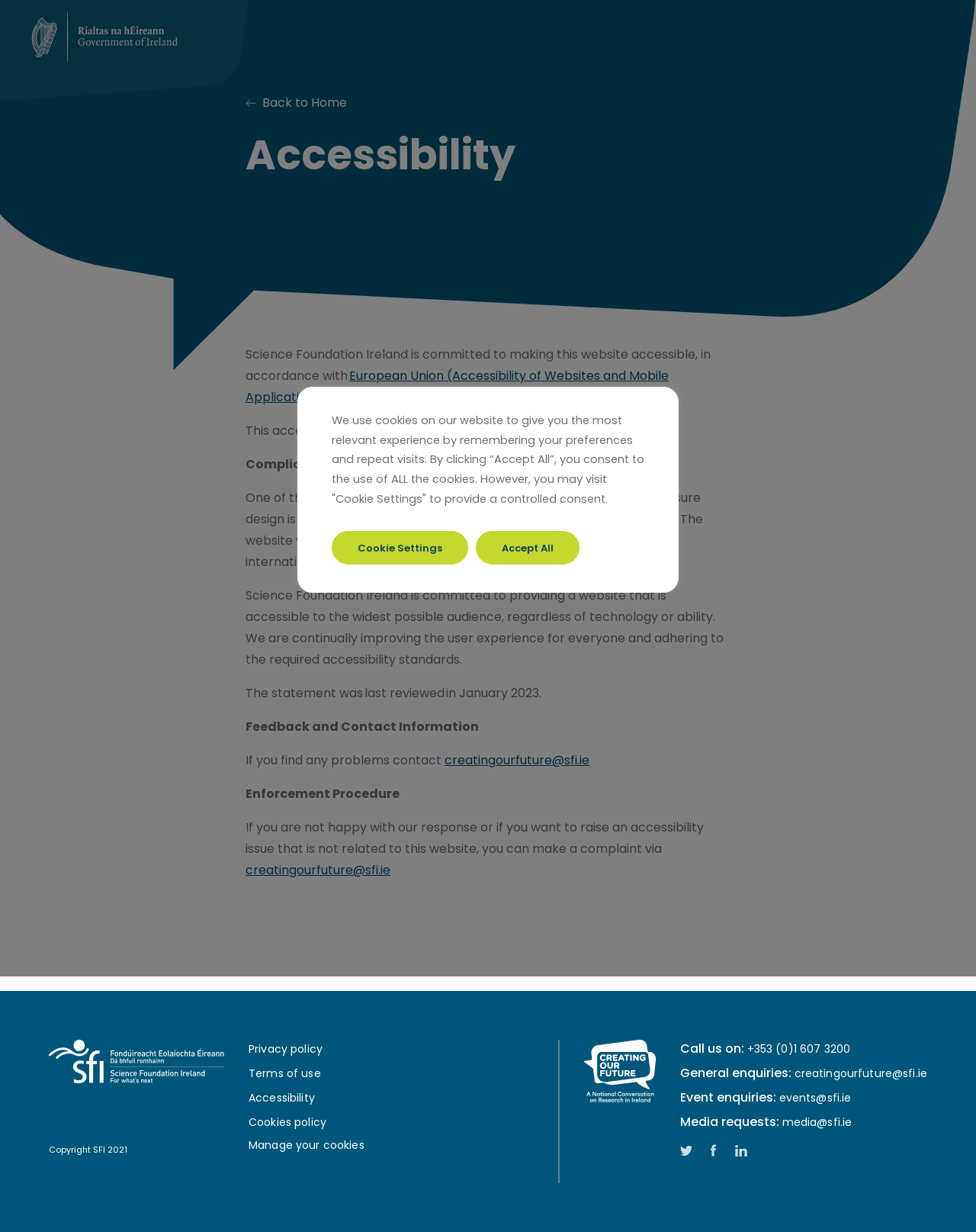What are the accessibility standards followed by this website?
Could you please answer the question thoroughly and with as much detail as possible?

I found this answer by looking at the static text 'The website was designed to meet all level 2 (AA) success criteria under international Web Content Accessibility Guidelines (WCAG).' which mentions that the website follows the WCAG accessibility standards.